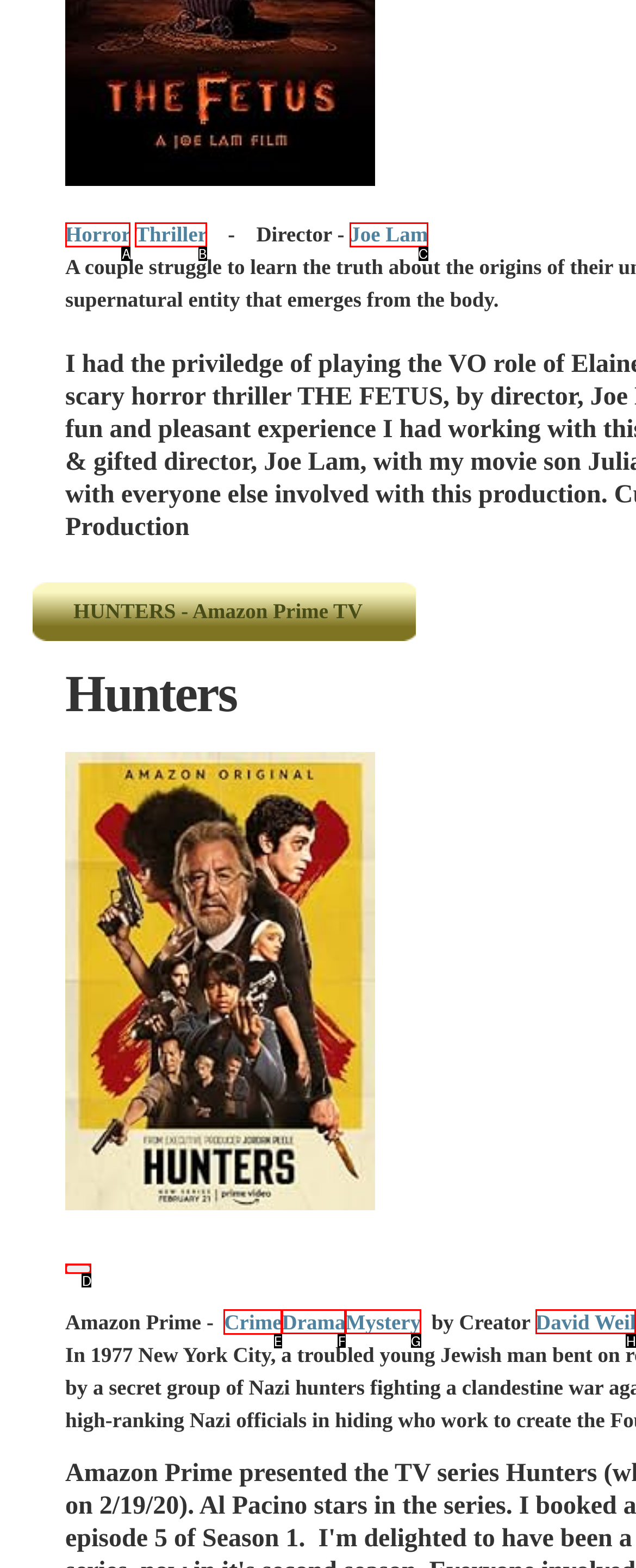Tell me which UI element to click to fulfill the given task: Click on Crime. Respond with the letter of the correct option directly.

E